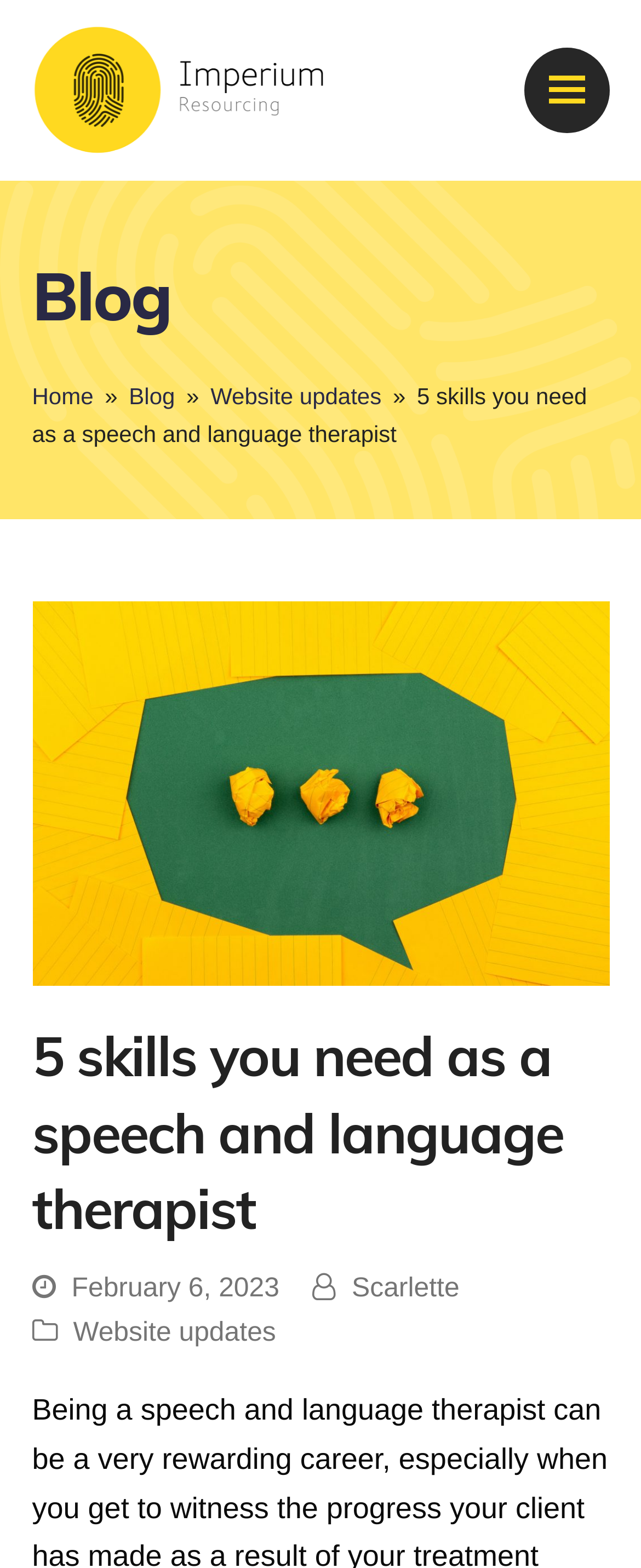Reply to the question with a single word or phrase:
What is the main topic of the blog post?

5 skills you need as a speech and language therapist